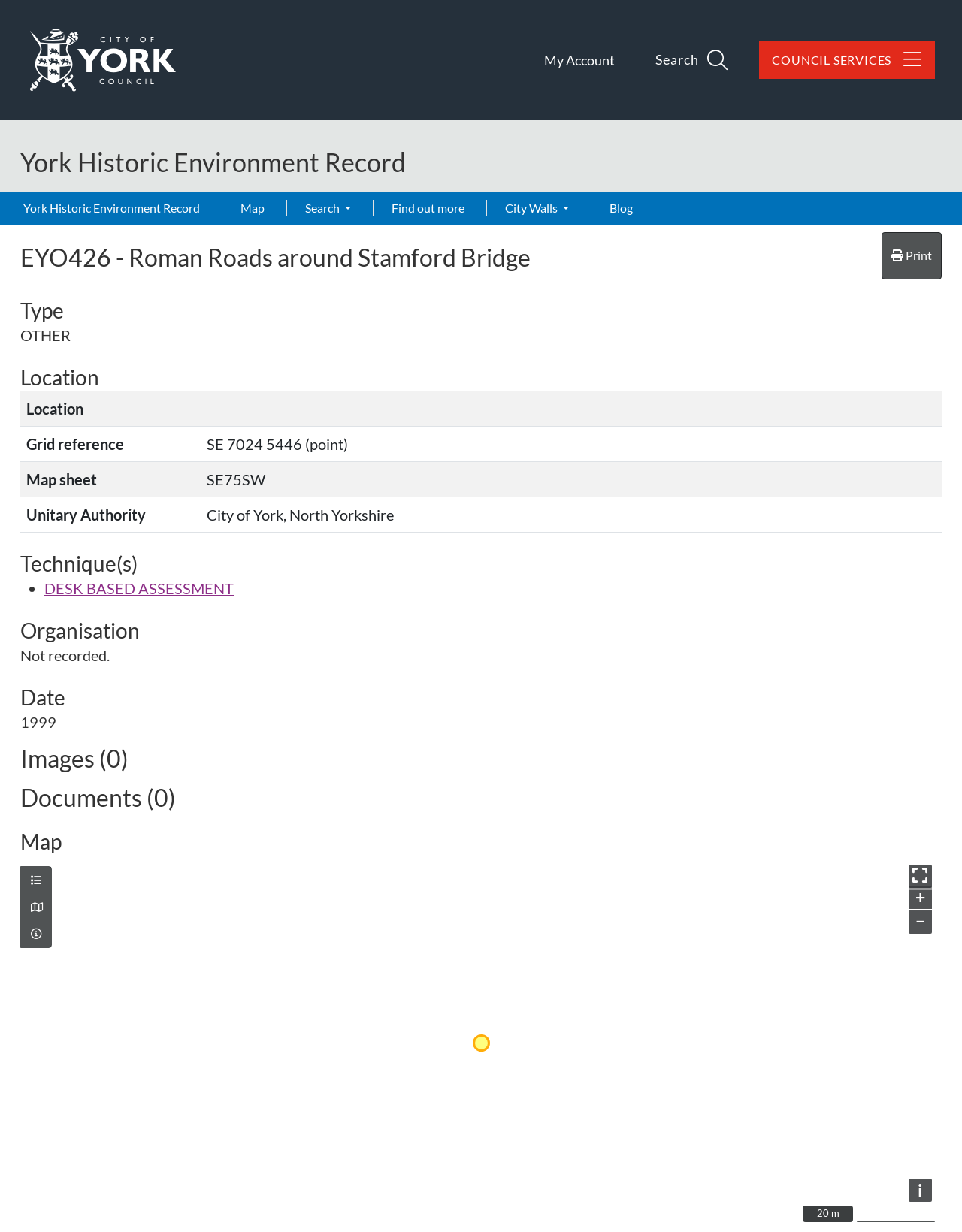Specify the bounding box coordinates (top-left x, top-left y, bottom-right x, bottom-right y) of the UI element in the screenshot that matches this description: Blog

[0.626, 0.155, 0.666, 0.182]